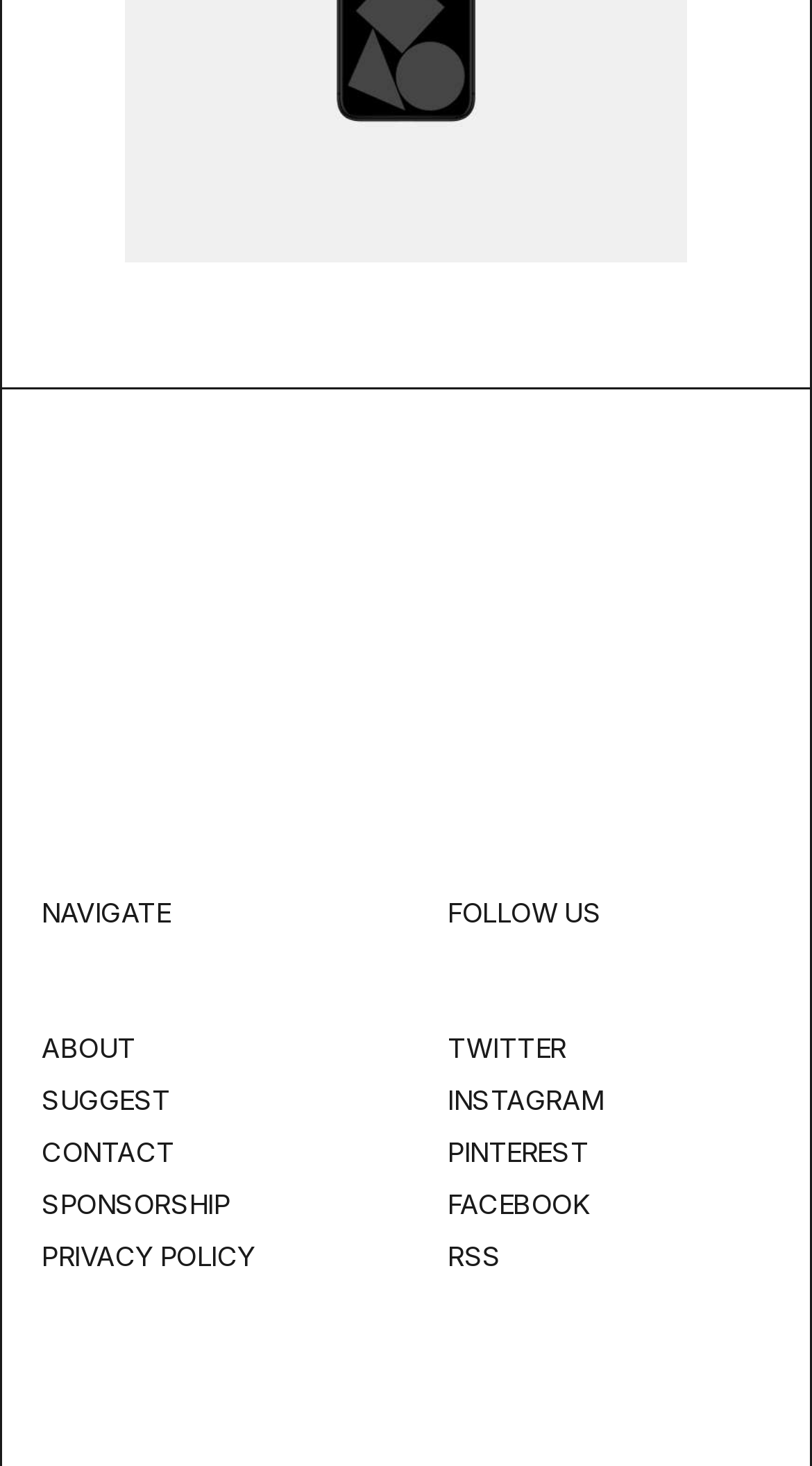Using the provided element description: "Sponsorship", identify the bounding box coordinates. The coordinates should be four floats between 0 and 1 in the order [left, top, right, bottom].

[0.051, 0.81, 0.283, 0.832]